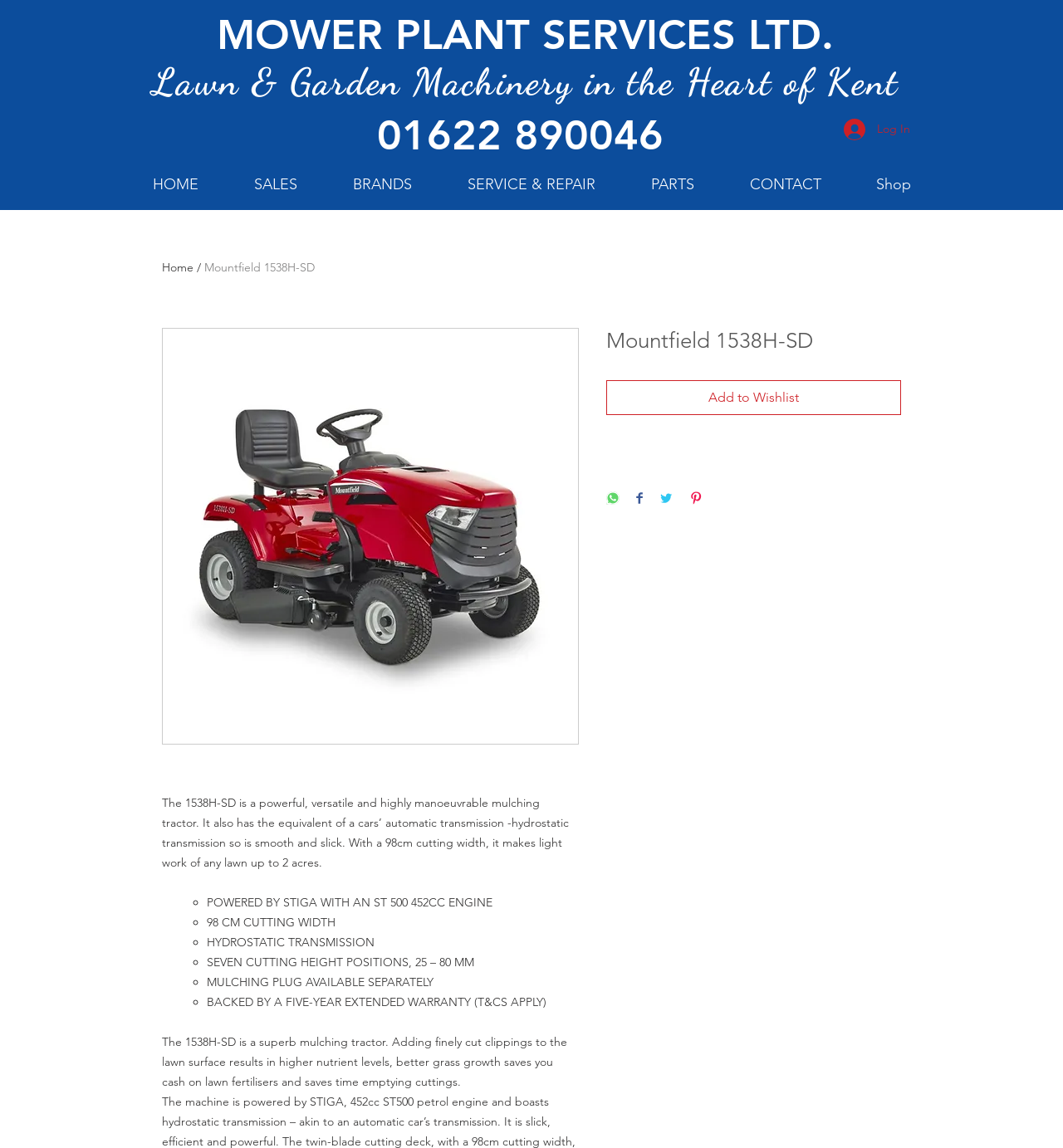Locate the bounding box coordinates of the clickable element to fulfill the following instruction: "View the 'Mountfield 1538H-SD' product details". Provide the coordinates as four float numbers between 0 and 1 in the format [left, top, right, bottom].

[0.57, 0.285, 0.848, 0.308]